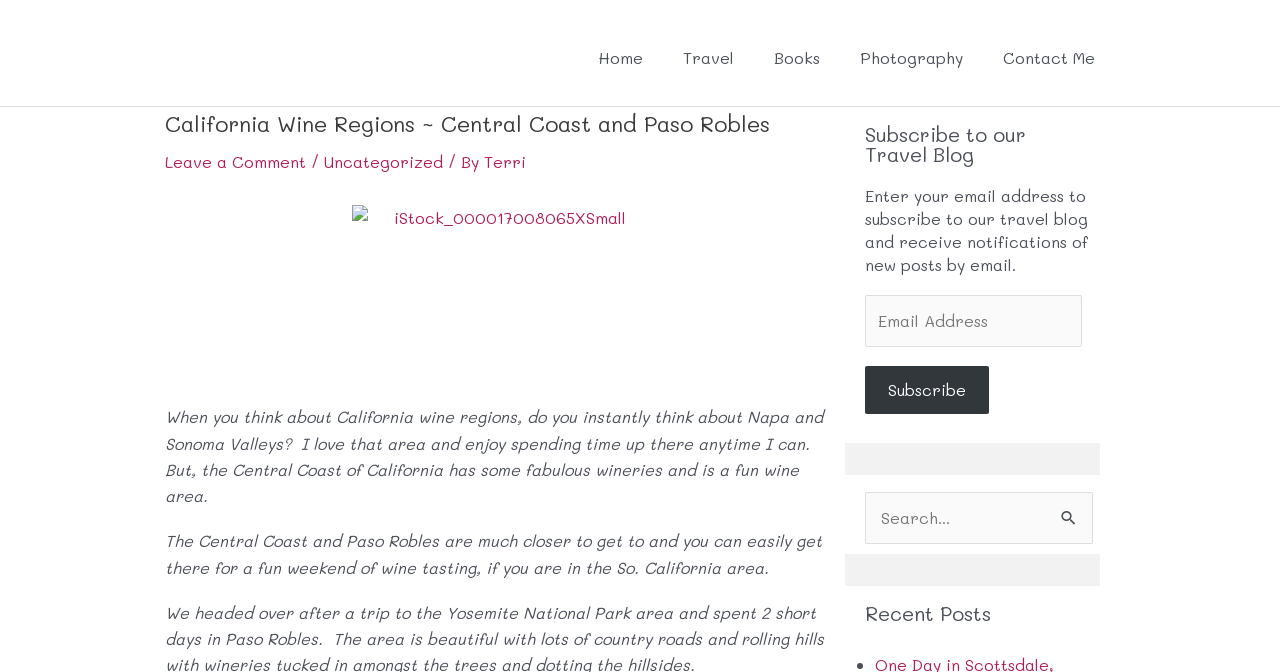What is the purpose of the textbox?
Please look at the screenshot and answer using one word or phrase.

Subscribe to travel blog